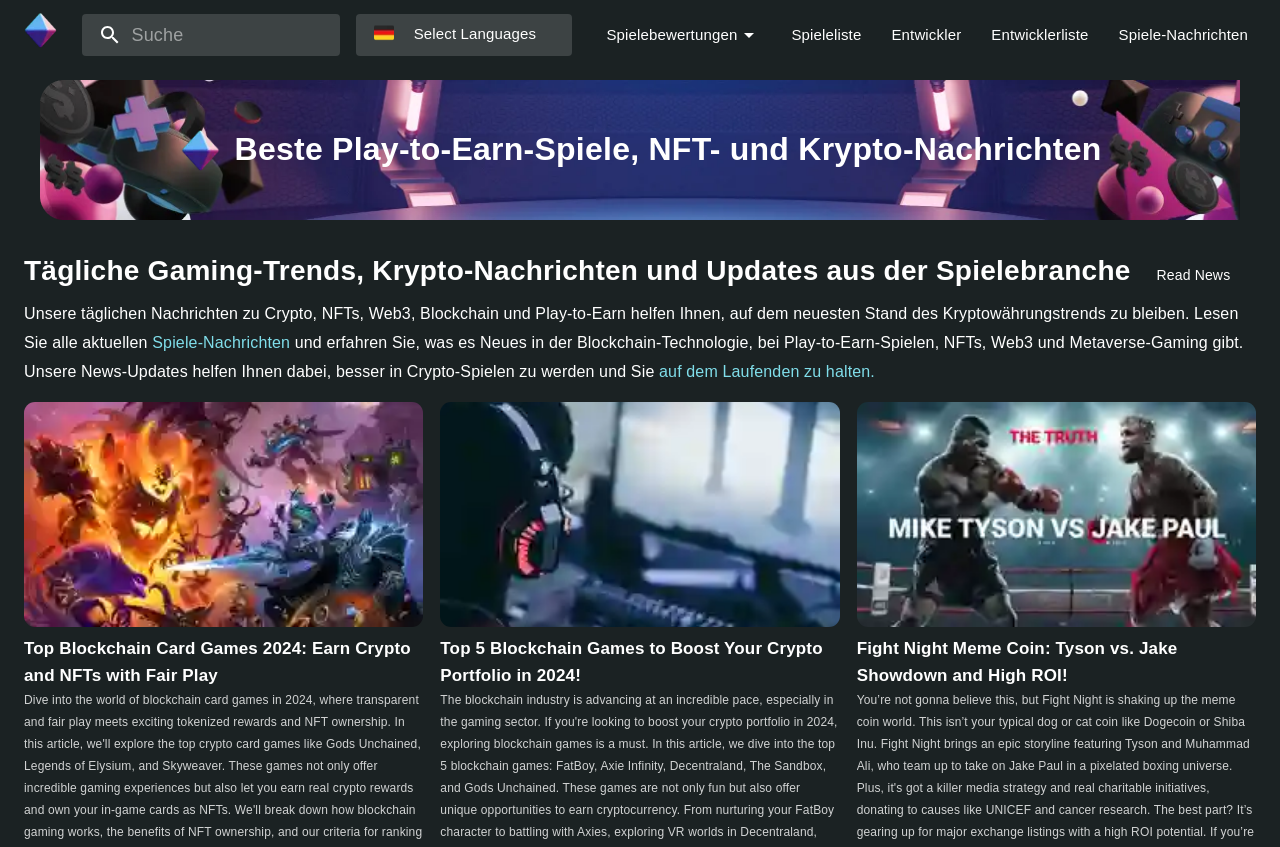Locate the coordinates of the bounding box for the clickable region that fulfills this instruction: "Go to Spielebewertungen page".

[0.474, 0.028, 0.576, 0.054]